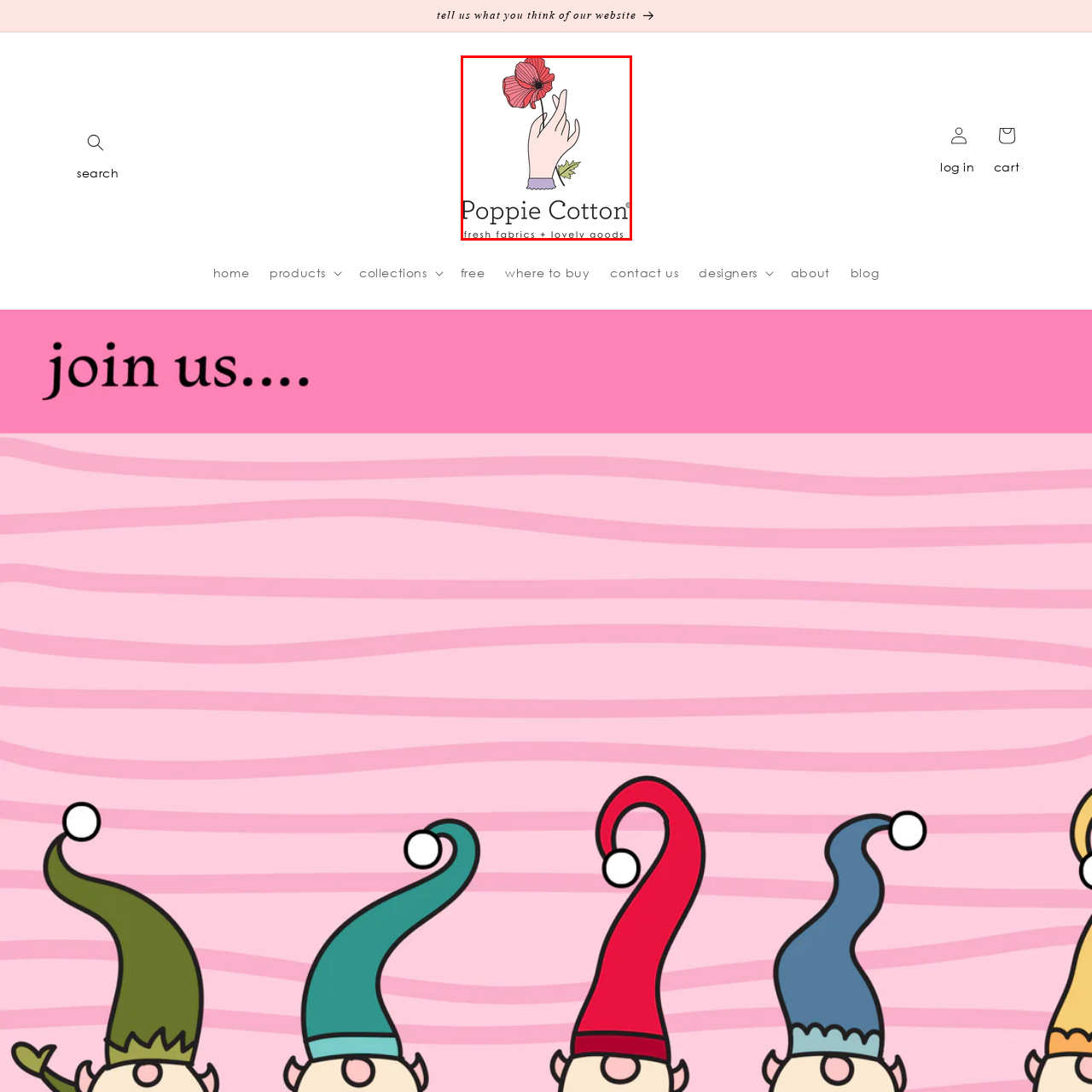Please provide a comprehensive description of the image highlighted by the red bounding box.

This image features the logo of Poppie Cotton, a brand known for its fresh fabrics and lovely goods. The logo showcases a delicate illustration of a hand gracefully holding a vibrant red flower, possibly a poppy, symbolizing creativity and a connection to nature. Below the illustration, the brand name "Poppie Cotton" is elegantly displayed in a stylish font, accompanied by the tagline "fresh fabrics + lovely goods," emphasizing the brand's commitment to quality and charm. The overall aesthetic blends a whimsical, artistic flair with a modern touch, inviting viewers to explore the unique offerings of the brand.